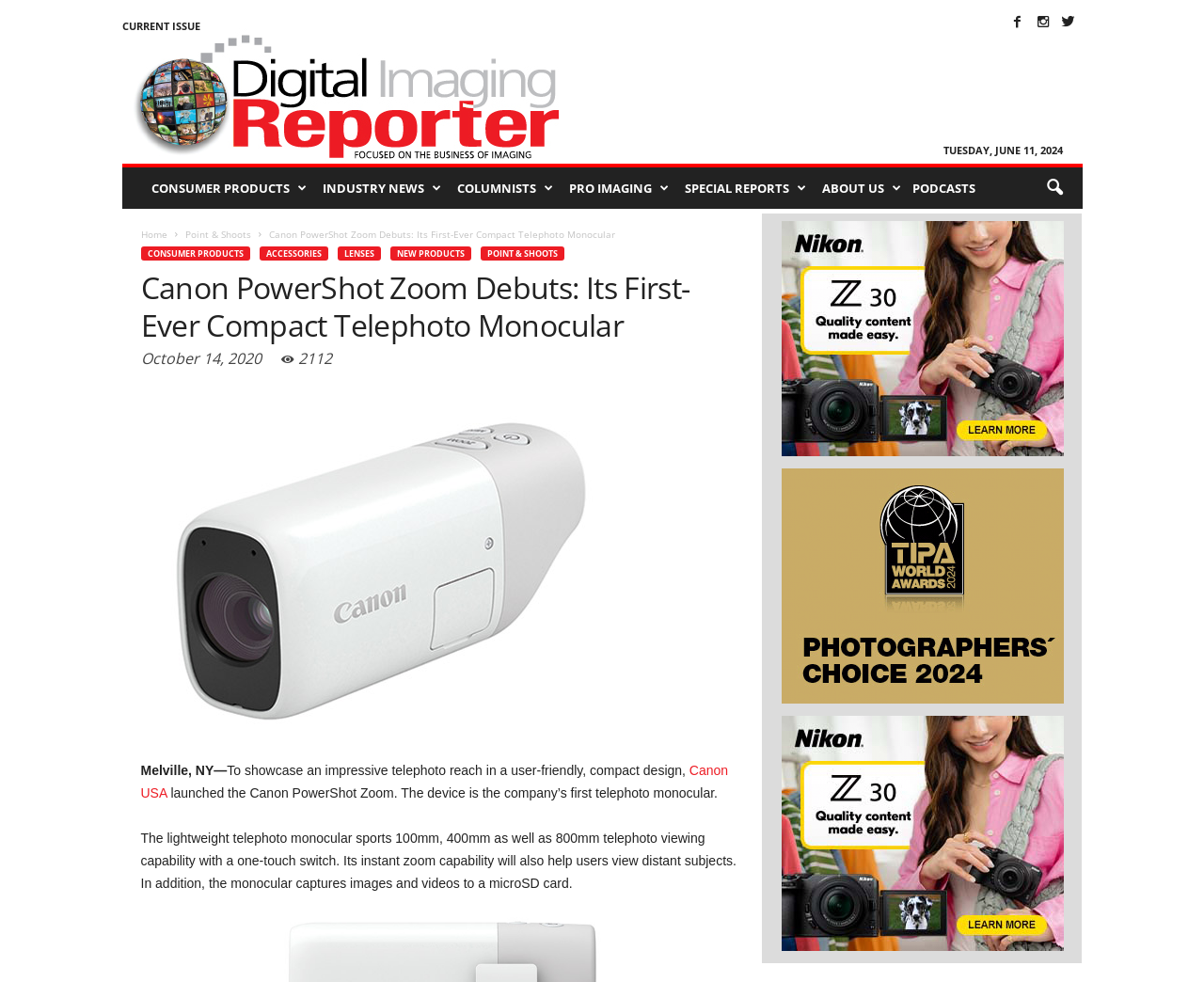Extract the bounding box coordinates of the UI element described by: "Productivity Tips". The coordinates should include four float numbers ranging from 0 to 1, e.g., [left, top, right, bottom].

None